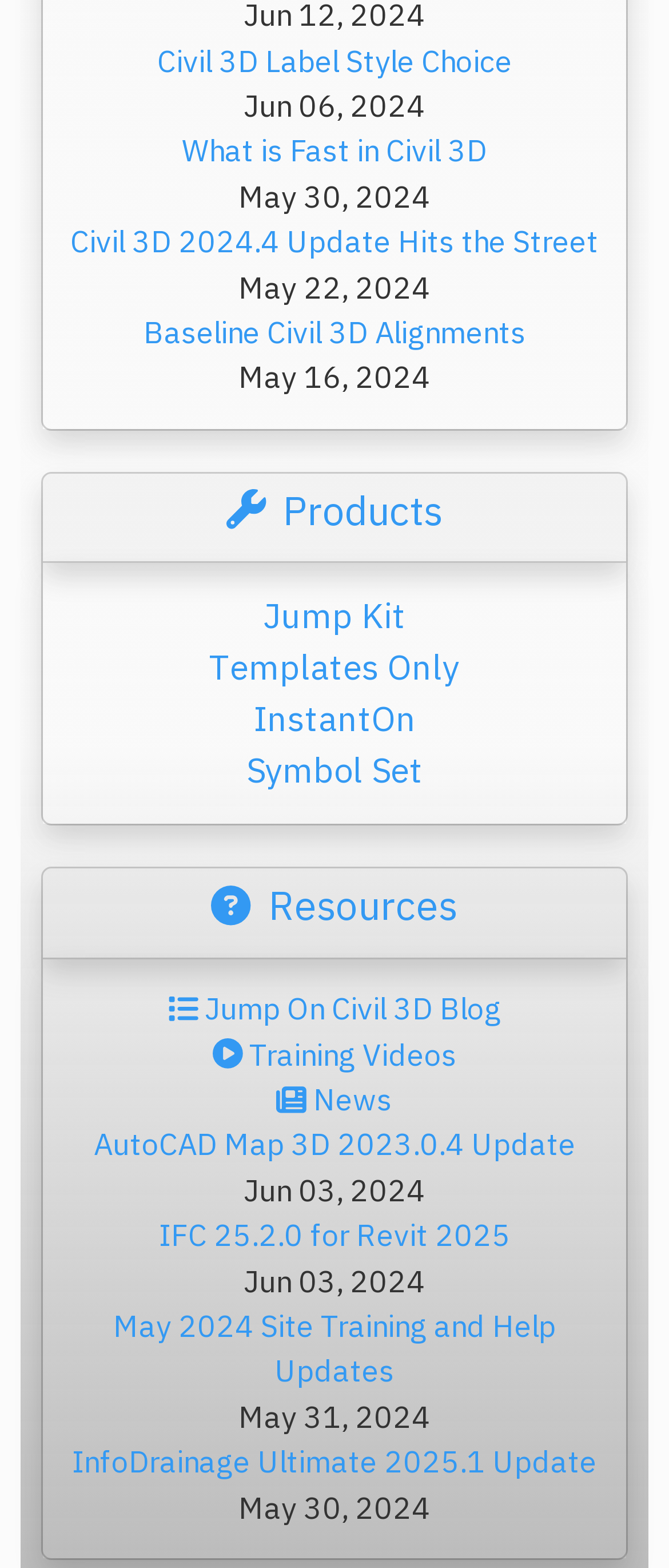Find the bounding box coordinates of the element to click in order to complete the given instruction: "Visit the Jump On Civil 3D Blog."

[0.251, 0.631, 0.749, 0.656]